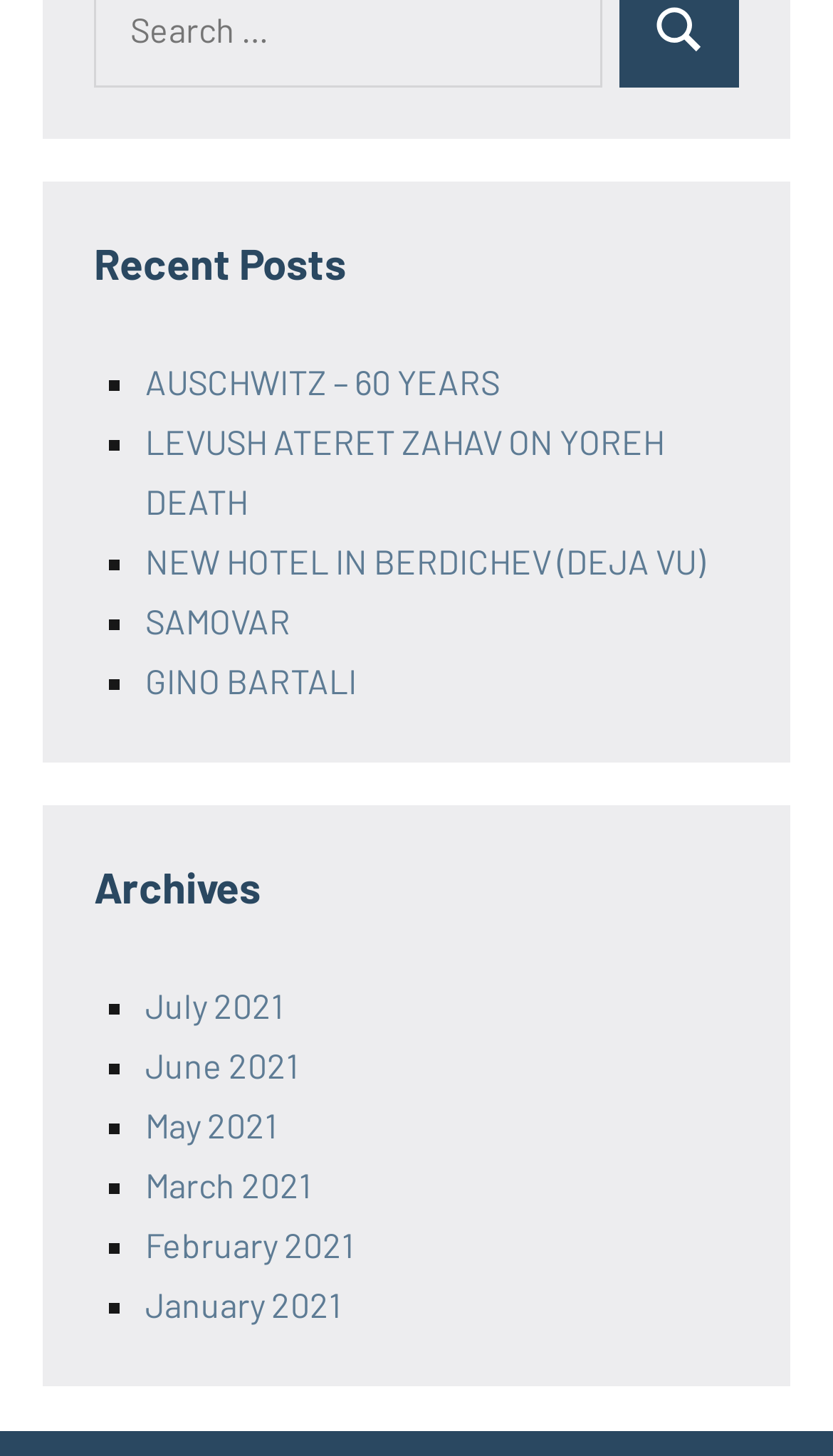Determine the bounding box coordinates of the region that needs to be clicked to achieve the task: "check out 'NEW HOTEL IN BERDICHEV (DEJA VU)'".

[0.174, 0.37, 0.846, 0.398]